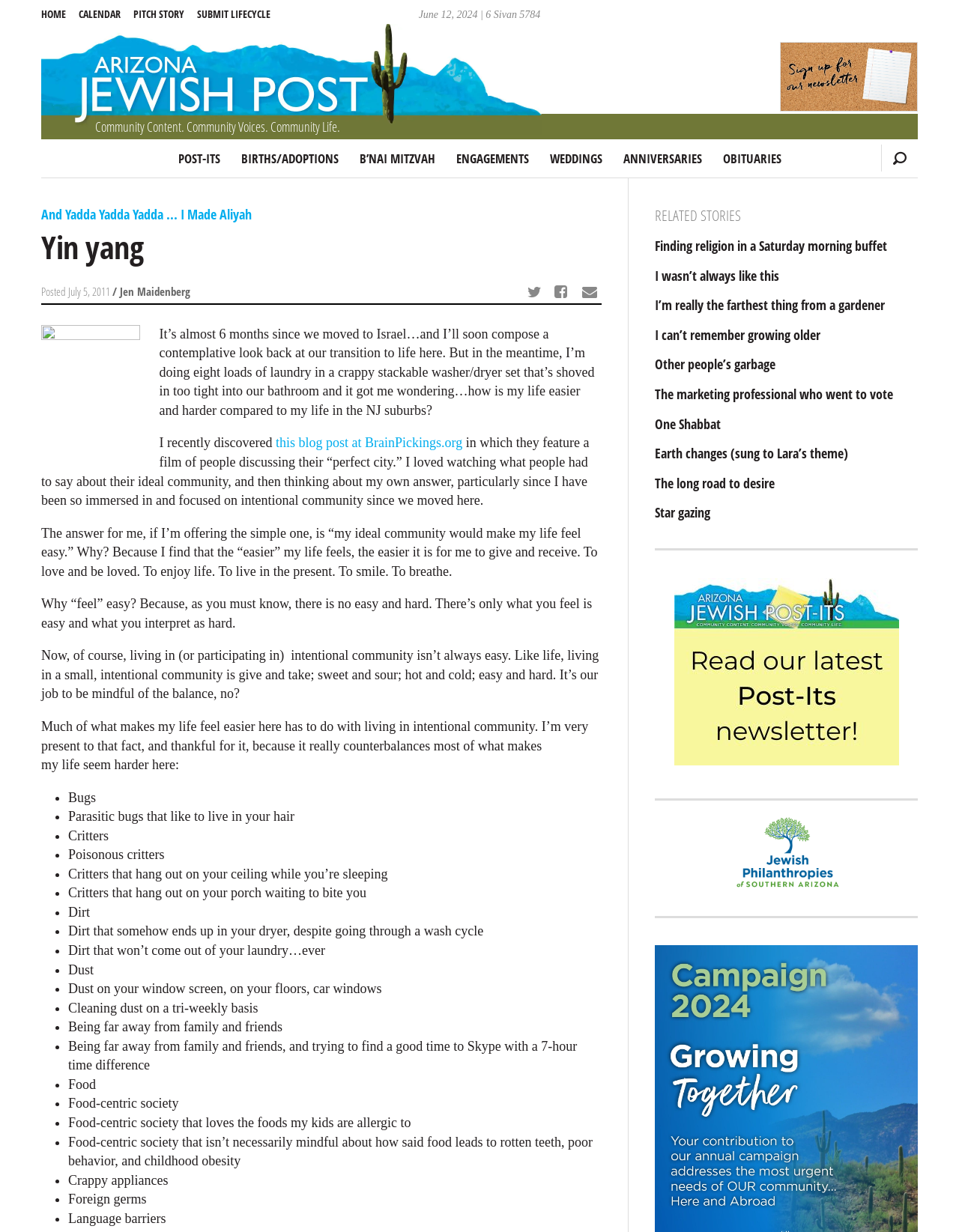What are some of the difficulties mentioned in the blog post?
Refer to the screenshot and answer in one word or phrase.

Bugs, critters, dirt, dust, etc.